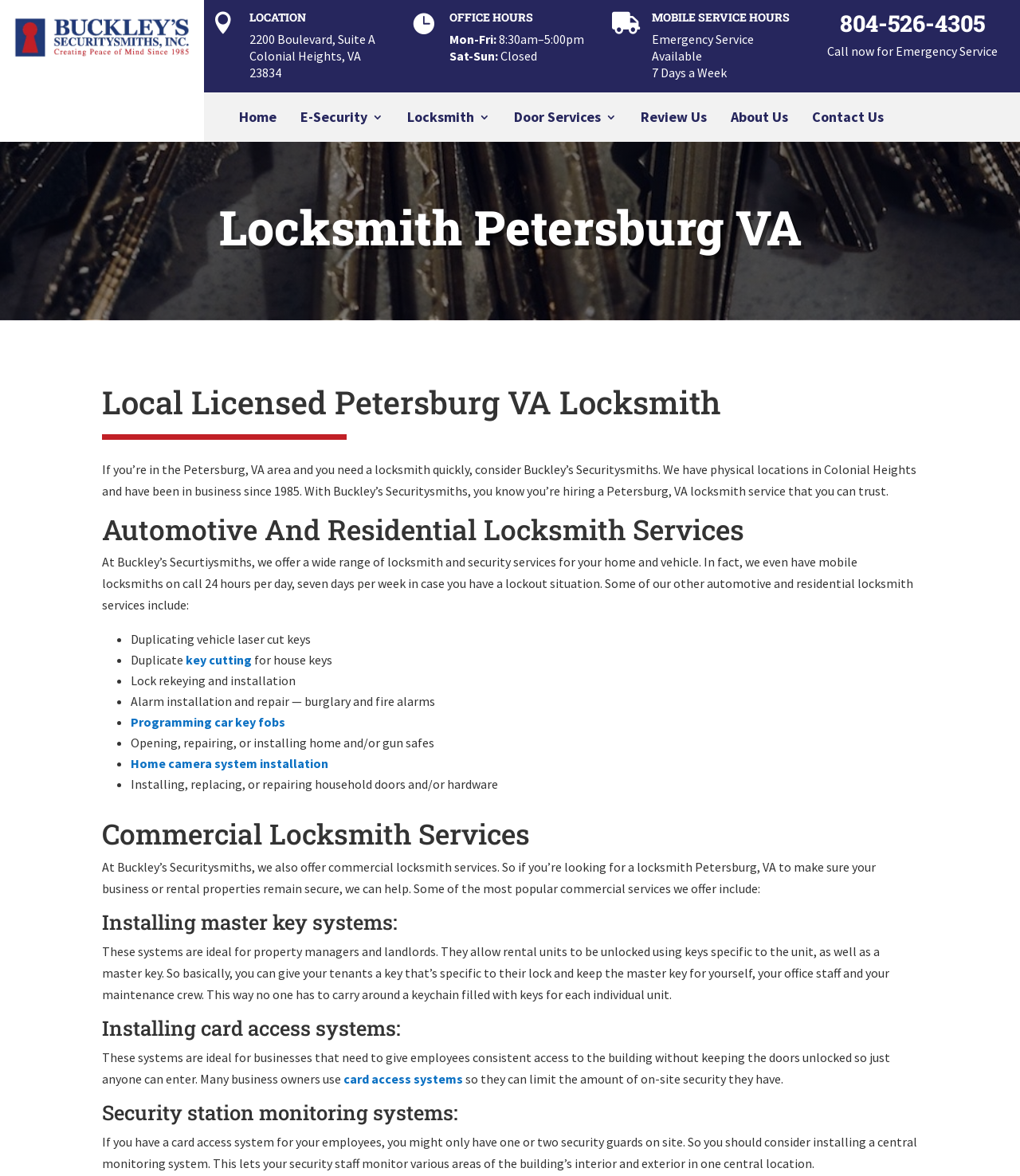Provide an in-depth caption for the contents of the webpage.

This webpage is about Buckley's Securitysmiths, a locksmith service provider in Petersburg, VA. At the top of the page, there is a logo of Buckley's Securitysmiths in Colonial Heights, VA. Below the logo, there are three sections of information, each with a heading: "LOCATION", "OFFICE HOURS", and "MOBILE SERVICE HOURS". The "LOCATION" section displays the address of the locksmith service, while the "OFFICE HOURS" section shows the operating hours from Monday to Friday, and the "MOBILE SERVICE HOURS" section indicates that emergency service is available 7 days a week.

On the right side of the page, there is a call-to-action section with a phone number, 804-526-4305, and a heading "Call now for Emergency Service". Below this section, there are several links to other pages, including "Home", "E-Security 3", "Locksmith", "Door Services 3", "Review Us", "About Us", and "Contact Us".

The main content of the page is divided into three sections. The first section introduces Buckley's Securitysmiths as a trusted locksmith service provider in Petersburg, VA, with physical locations in Colonial Heights and over 35 years of experience. The second section describes the automotive and residential locksmith services offered, including duplicating vehicle laser cut keys, lock rekeying and installation, alarm installation and repair, and more. The third section focuses on commercial locksmith services, including installing master key systems, card access systems, and security station monitoring systems.

Throughout the page, there are several headings, paragraphs of text, and bullet points that provide detailed information about the locksmith services offered by Buckley's Securitysmiths.